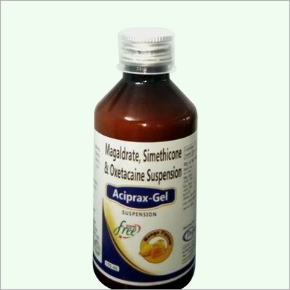Offer a detailed explanation of the image and its components.

The image features a bottle of Aciprax-Gel suspension, prominently labeled with its active ingredients: Magaldrate, Simethicone, and Oxetacaine. The bottle has a brown color with a silver cap, and the design includes details about the product’s formulation and its purpose. Aciprax-Gel is marketed as an effective antacid, designed to relieve symptoms caused by excessive gastric acid production in the stomach. The label also highlights its properties as a fast-acting solution that is safe to use under prescription, assuring it has no serious side effects. This product is available in bulk, catering to both individual and commercial needs, reflecting its status as a reliable solution for managing gastric issues.